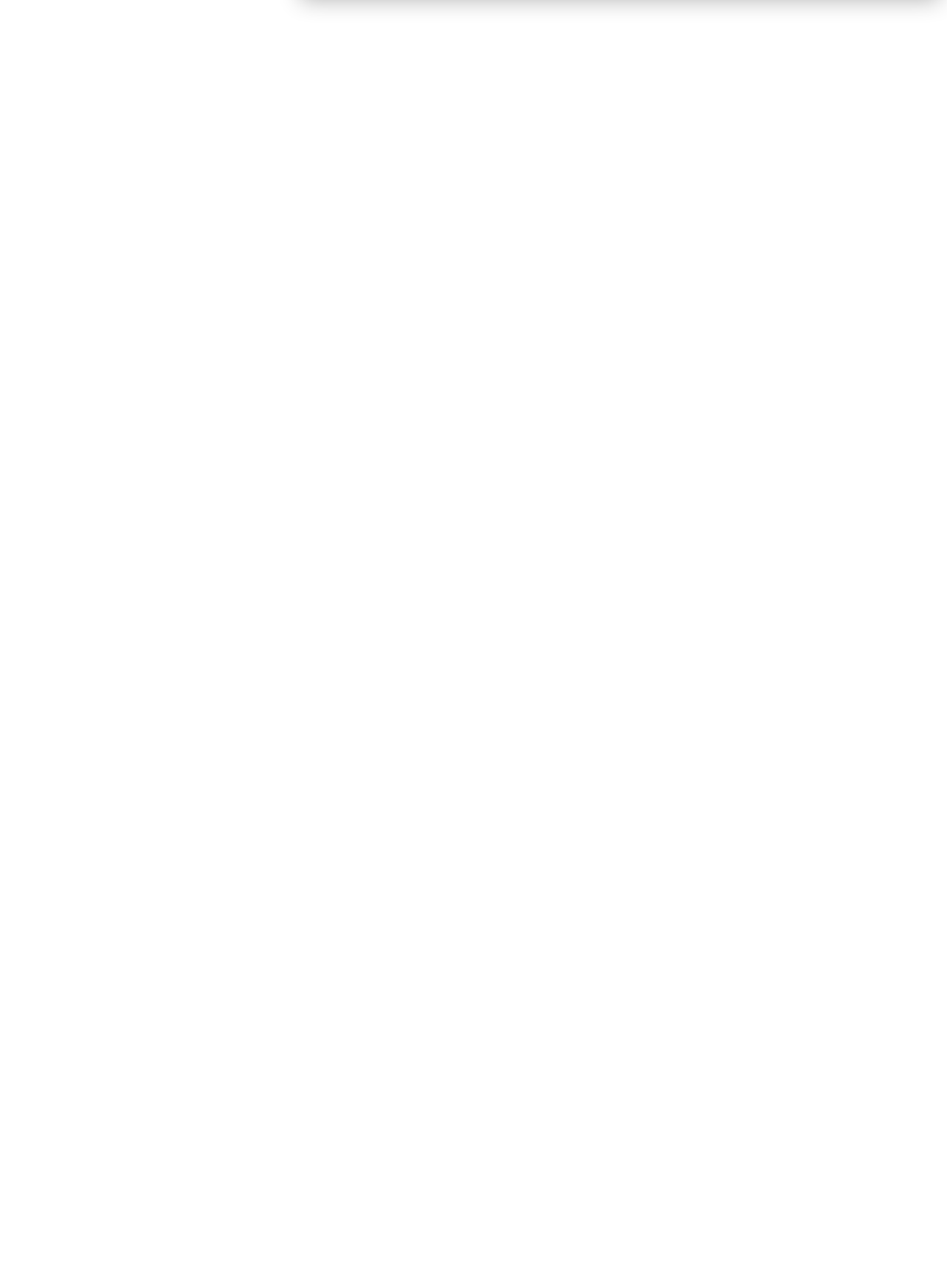Use a single word or phrase to respond to the question:
How can an asbestos victim submit a claim?

Fill in the online form or telephone the IAS